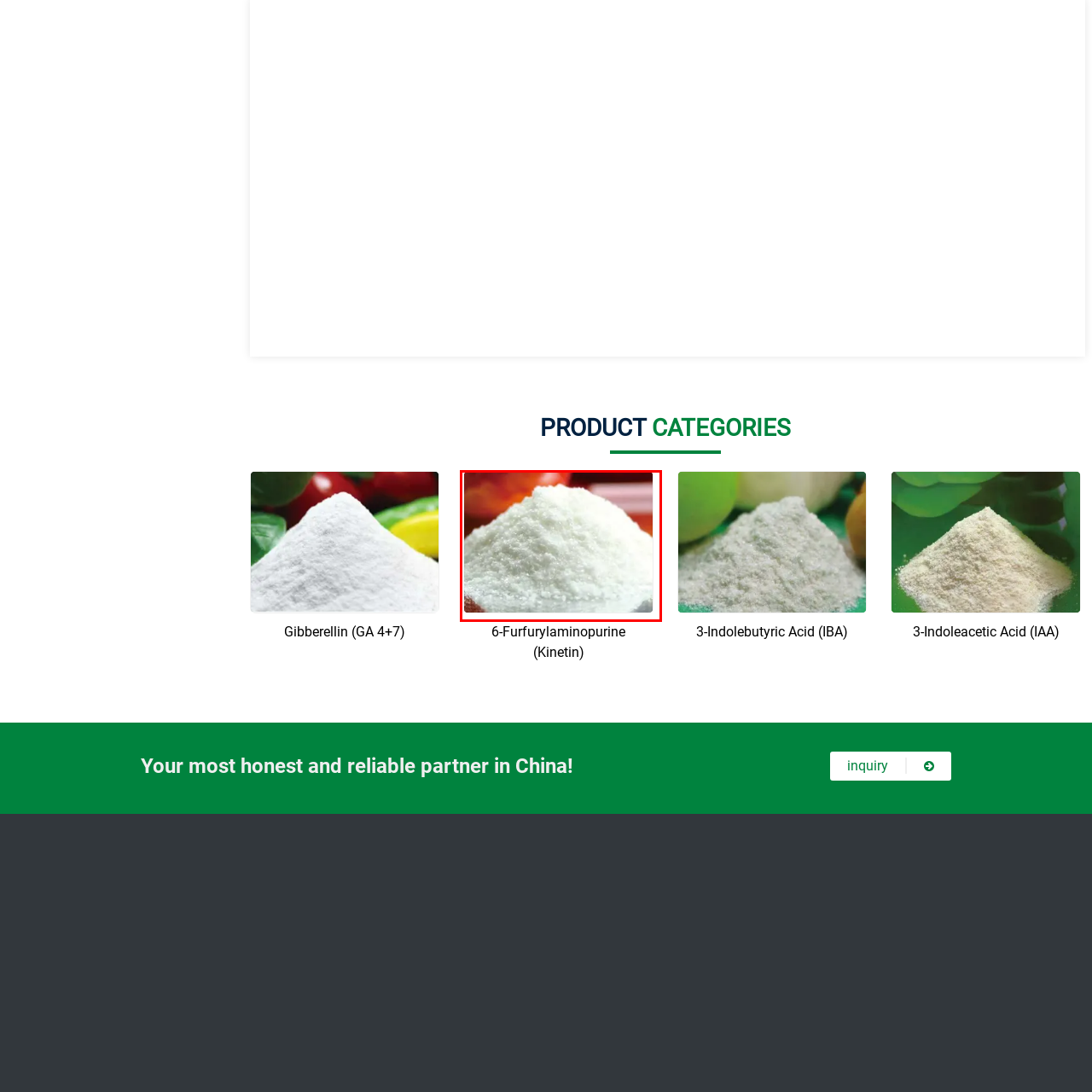Inspect the image surrounded by the red outline and respond to the question with a brief word or phrase:
What is the background of the image?

Blurred natural or agricultural setting